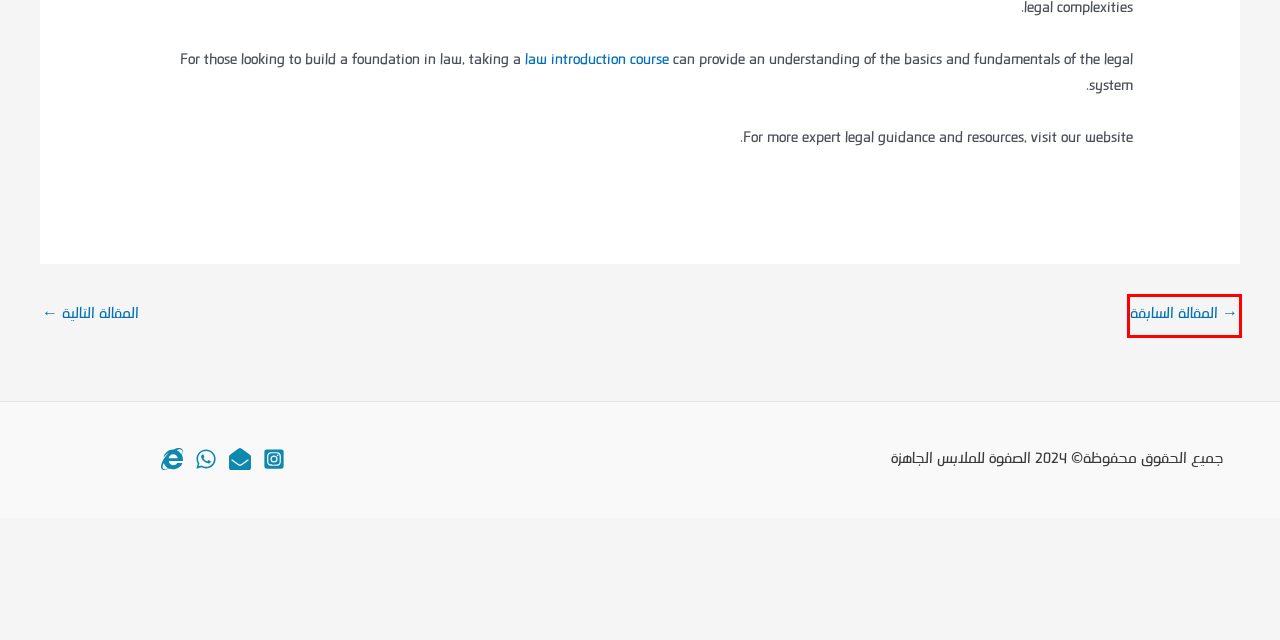Look at the screenshot of a webpage where a red rectangle bounding box is present. Choose the webpage description that best describes the new webpage after clicking the element inside the red bounding box. Here are the candidates:
A. Cart - الصفوة للملابس الجاهزة
B. الرئيسية - الصفوة للملابس الجاهزة
C. Weird Laws in Australia: Unusual Legal Regulations You Didn`t Know – Webfun
D. تواصل معنا - الصفوة للملابس الجاهزة
E. Fattouh, Author at الصفوة للملابس الجاهزة
F. Legal Insights and Expert Tips - الصفوة للملابس الجاهزة
G. Are Credit Checks for Employment Legal: Understanding the Law - Jackets Hub
H. Legal Talk in the Rap Walk - الصفوة للملابس الجاهزة

H